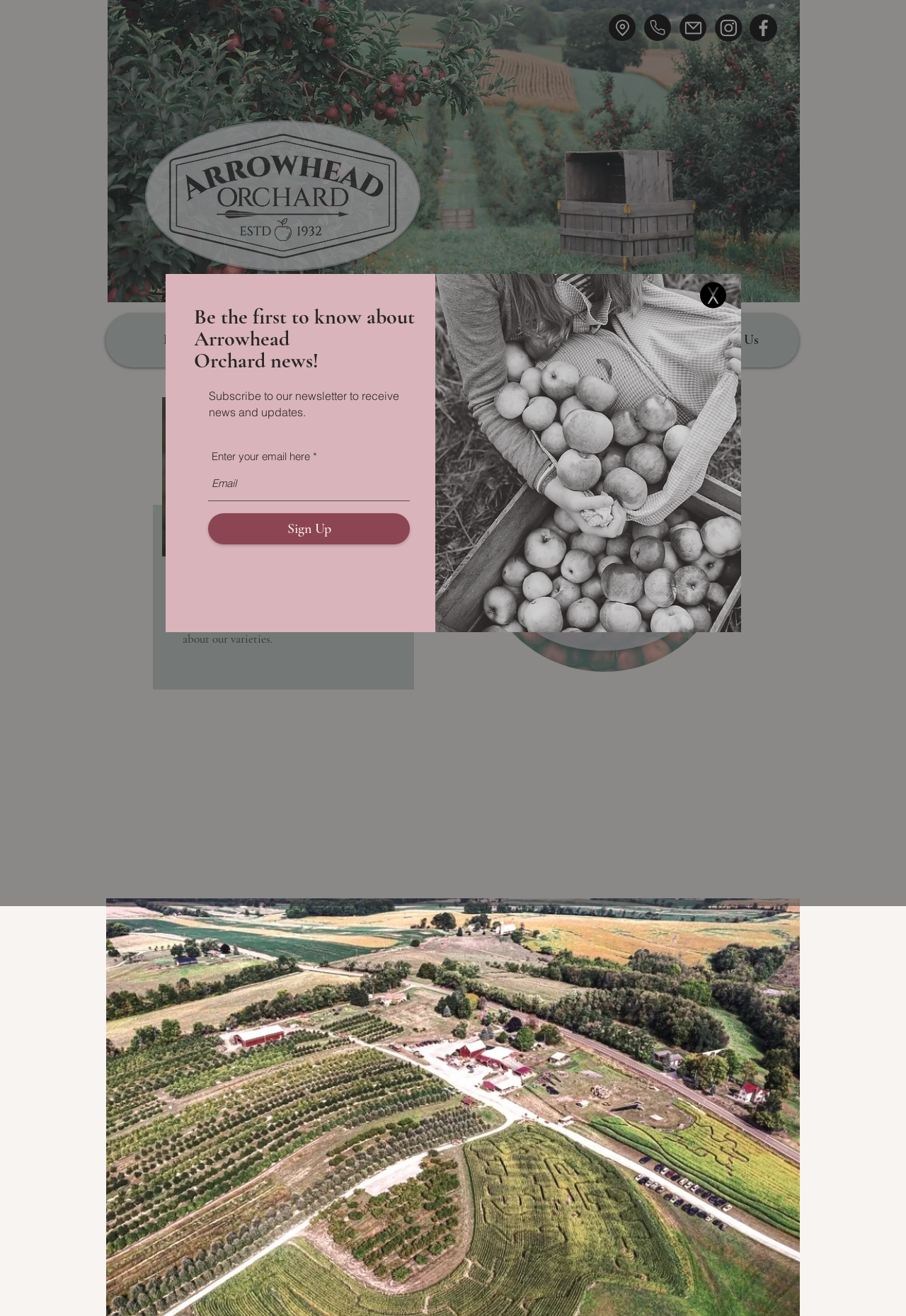Give a concise answer using only one word or phrase for this question:
What is the purpose of the 'Social Bar'?

To connect with social media